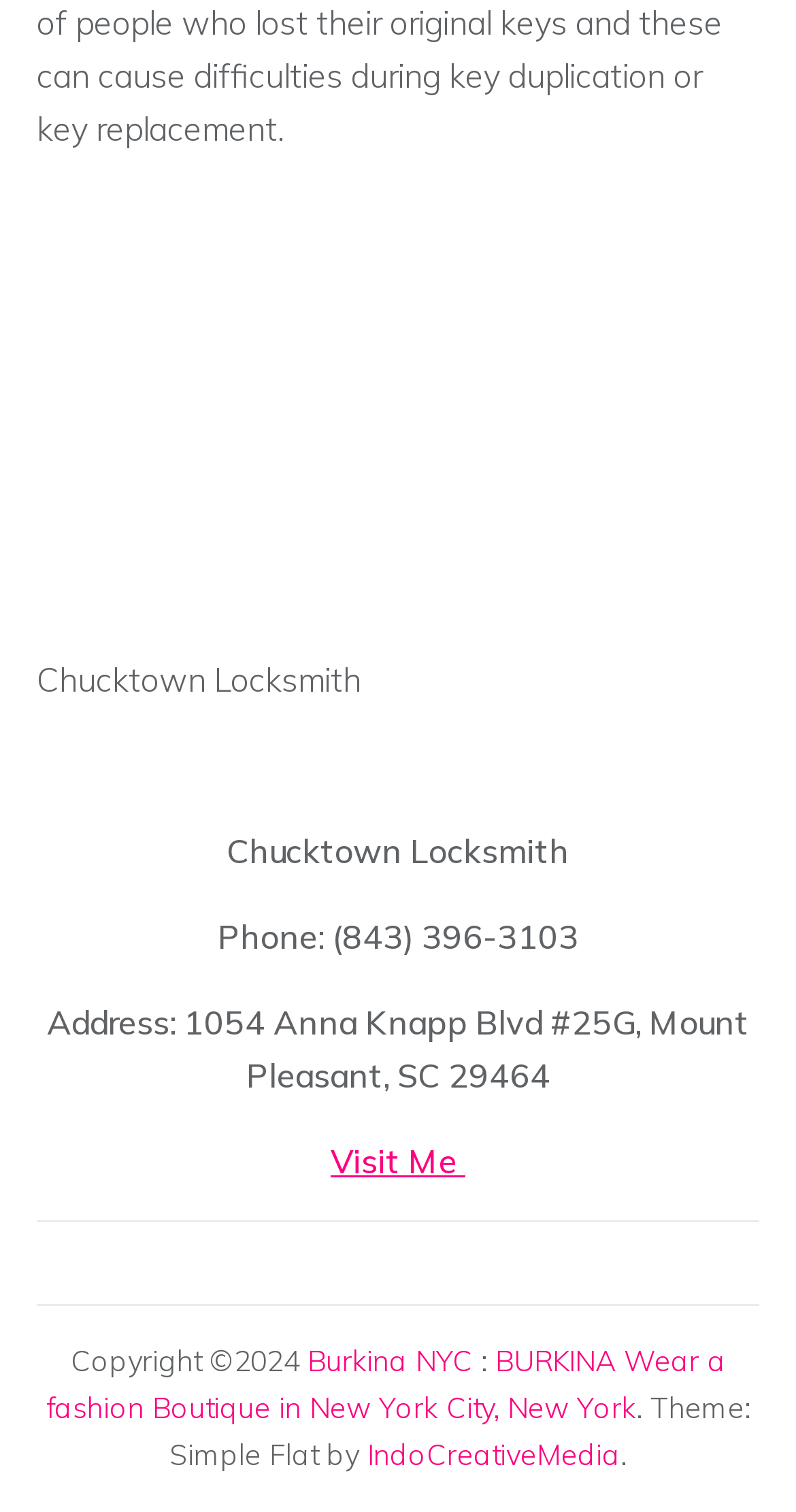Please reply to the following question with a single word or a short phrase:
What is the name of the fashion boutique mentioned at the bottom of the webpage?

BURKINA Wear